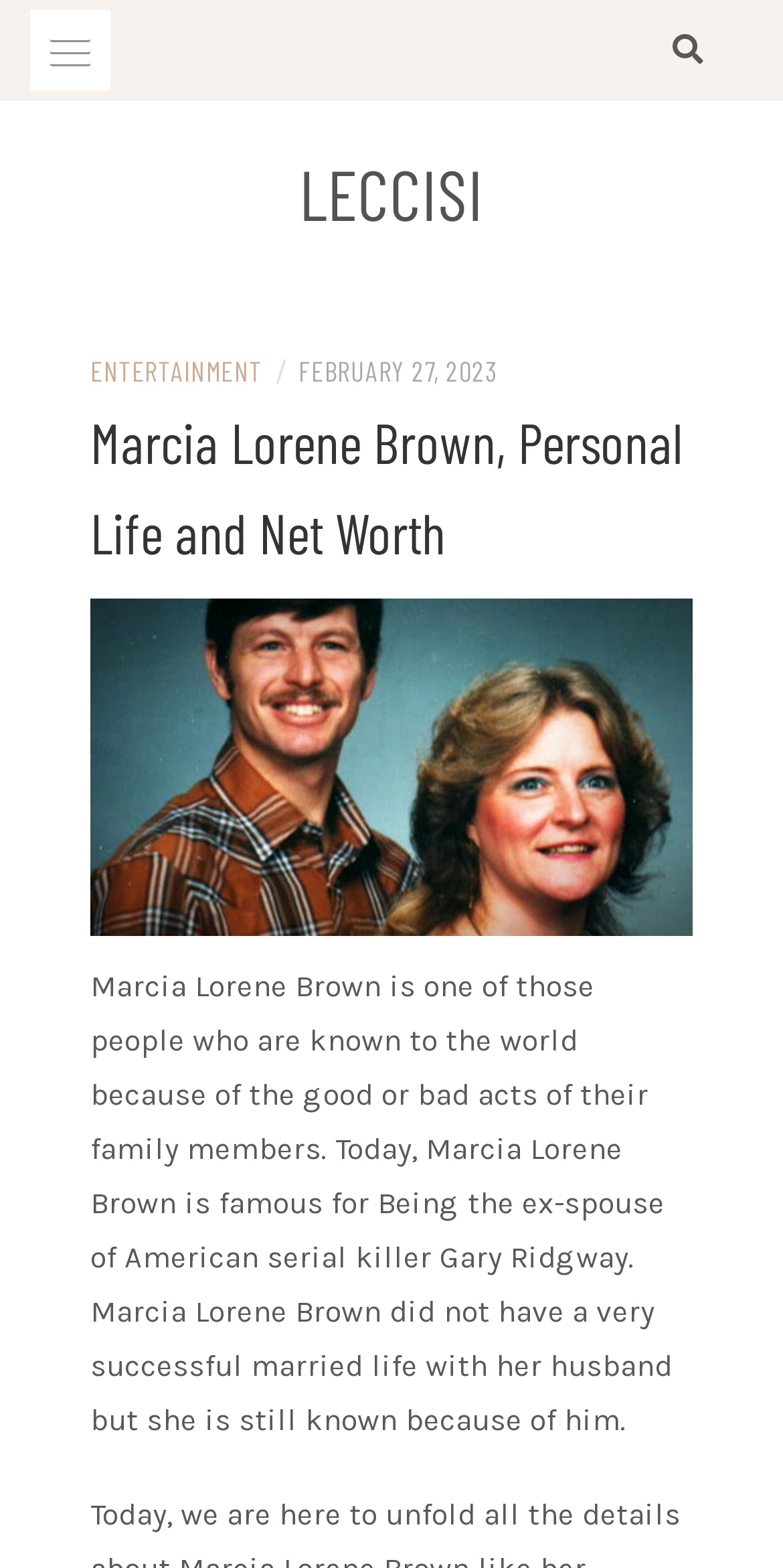What is Marcia Lorene Brown famous for?
Using the visual information, answer the question in a single word or phrase.

Being the ex-spouse of Gary Ridgway